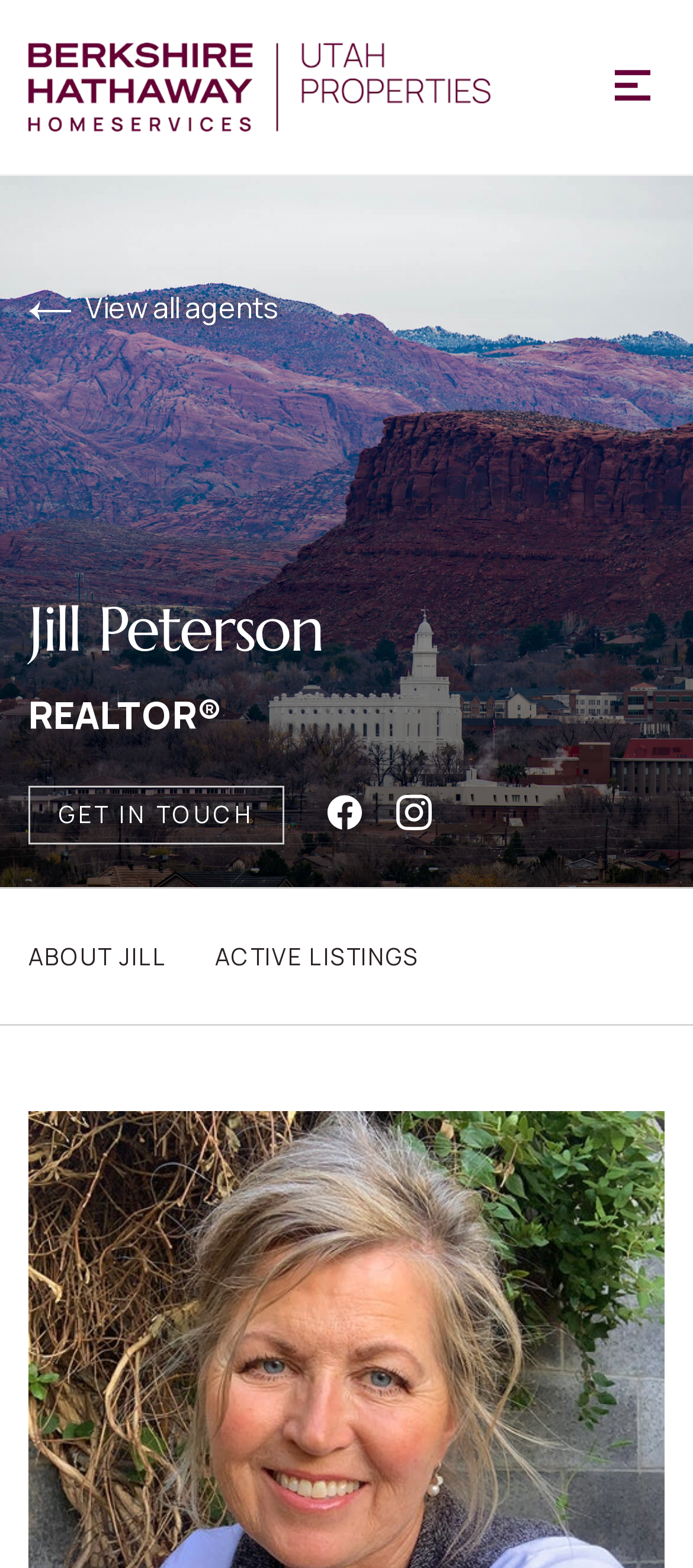Determine the bounding box coordinates of the target area to click to execute the following instruction: "get in touch."

[0.041, 0.501, 0.41, 0.539]